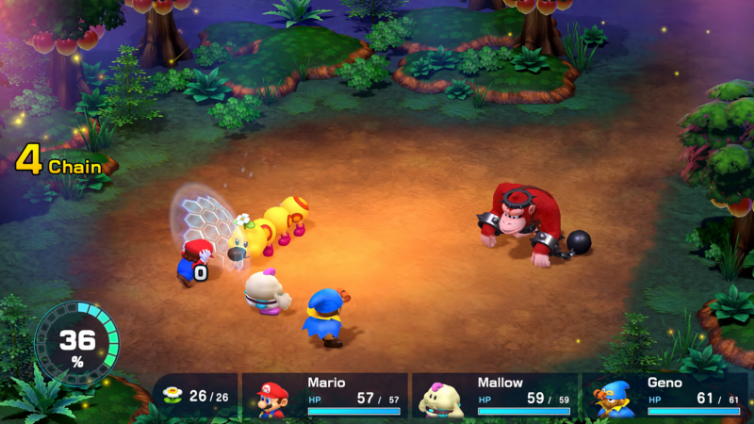How much HP does Geno have?
Answer the question with as much detail as possible.

The player's party health points are displayed at the bottom of the image, and Geno's HP is specifically shown to be 61, indicating that he has a robust amount of health points available.